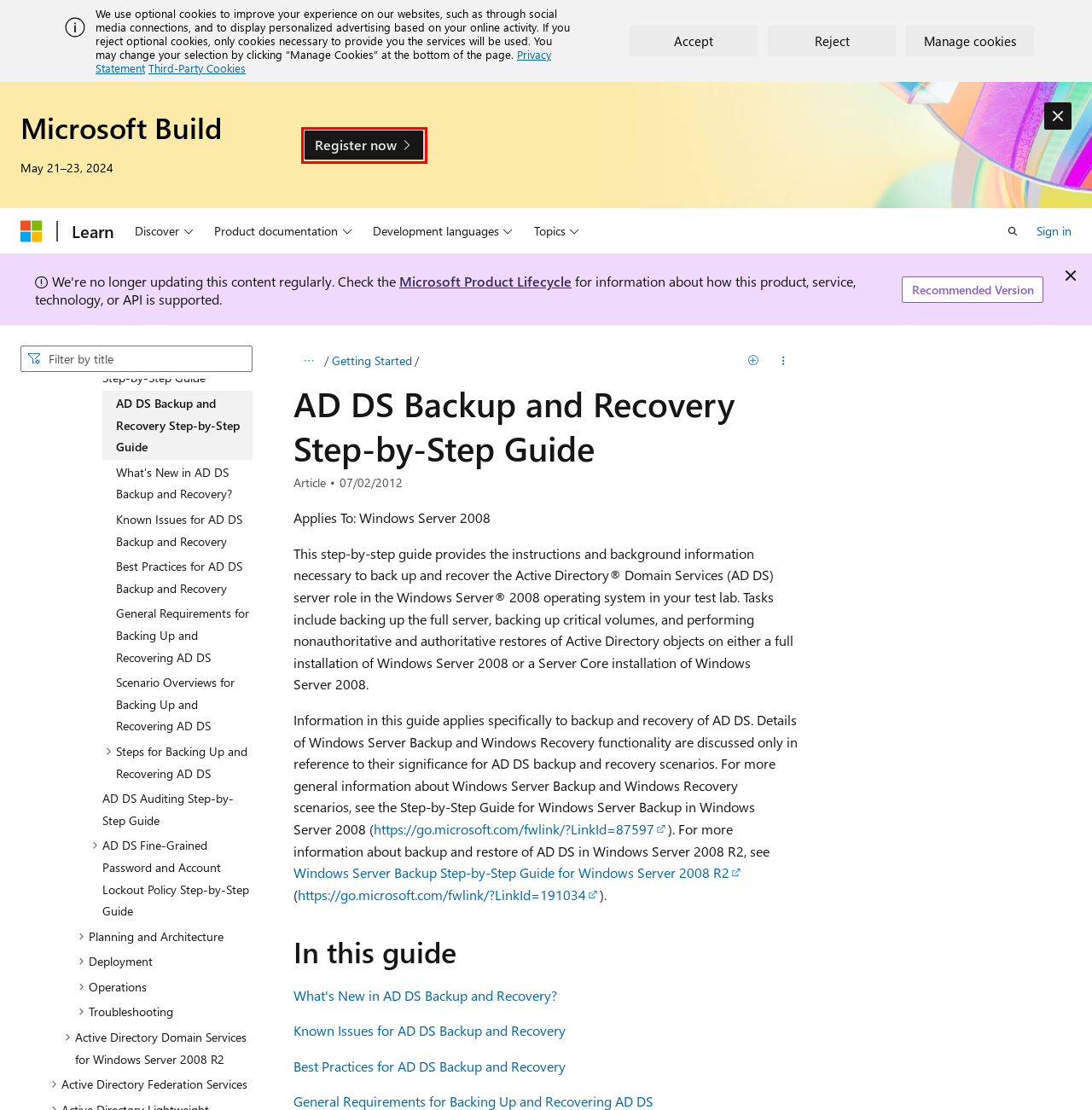Consider the screenshot of a webpage with a red bounding box around an element. Select the webpage description that best corresponds to the new page after clicking the element inside the red bounding box. Here are the candidates:
A. Your request has been blocked. This could be
                        due to several reasons.
B. Known Issues for AD DS Backup and Recovery | Microsoft Learn
C. Restartable Active Directory Domain Services (AD DS) Step-by-Step Guide | Microsoft Learn
D. Scenario Overviews for Backing Up and Recovering AD DS | Microsoft Learn
E. Your home for Microsoft Build
F. Best Practices for AD DS Backup and Recovery | Microsoft Learn
G. What's New in AD DS Backup and Recovery? | Microsoft Learn
H. Search Product and Services Lifecycle Information - Microsoft Lifecycle | Microsoft Learn

E